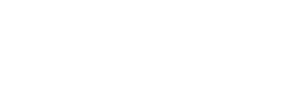What is Customerly's mission?
Provide a detailed and well-explained answer to the question.

The overall design of the webpage ties into Customerly's mission of helping businesses enhance their customer engagement and services through innovative digital solutions, which implies that Customerly's mission is to enhance customer engagement.